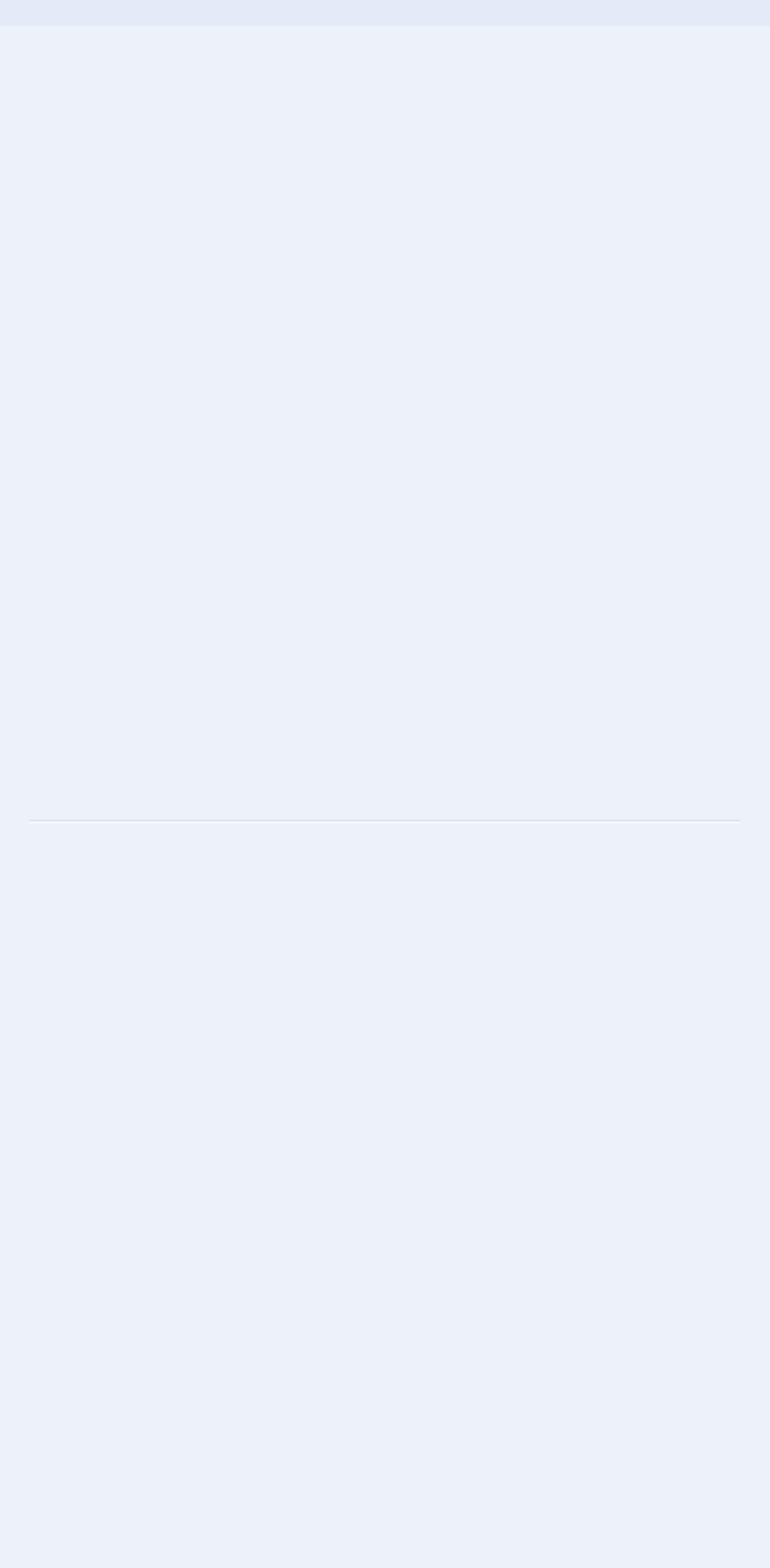Please provide the bounding box coordinates for the UI element as described: "Contact". The coordinates must be four floats between 0 and 1, represented as [left, top, right, bottom].

[0.038, 0.359, 0.187, 0.384]